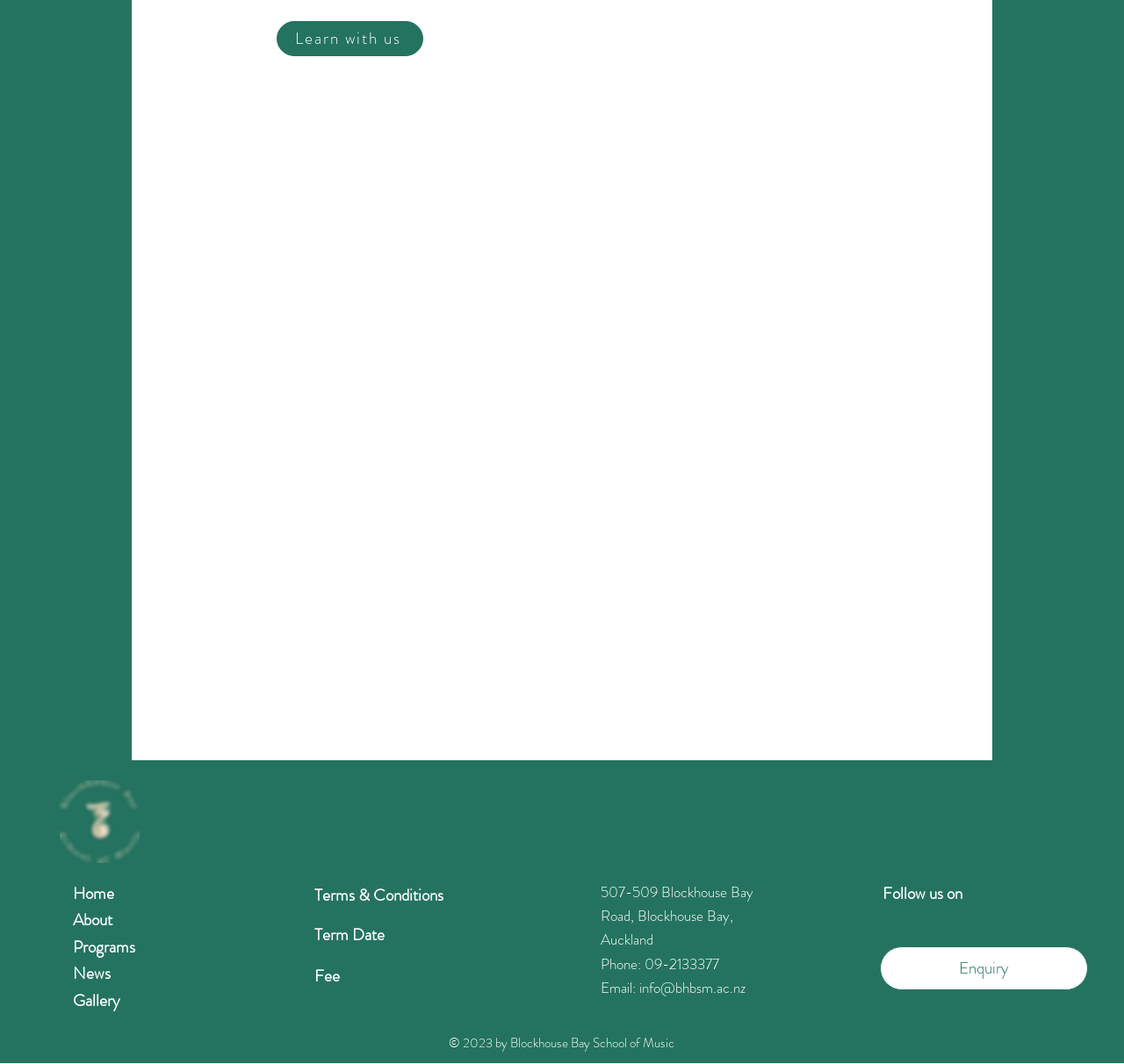Determine the bounding box coordinates for the area you should click to complete the following instruction: "Visit Home page".

[0.064, 0.828, 0.101, 0.851]